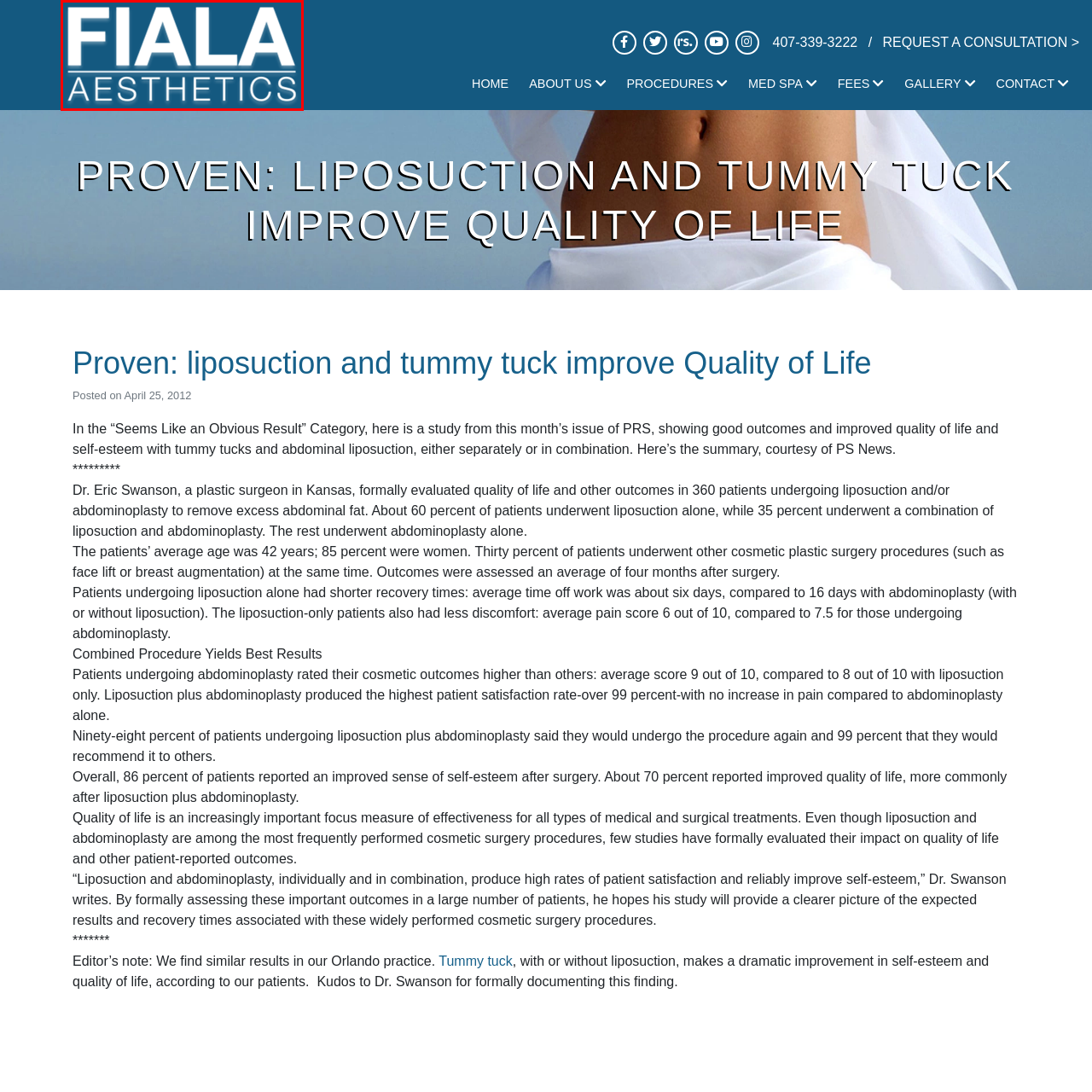What is the focus of Fiala Aesthetics?
Observe the image inside the red bounding box and answer the question using only one word or a short phrase.

Cosmetic surgery